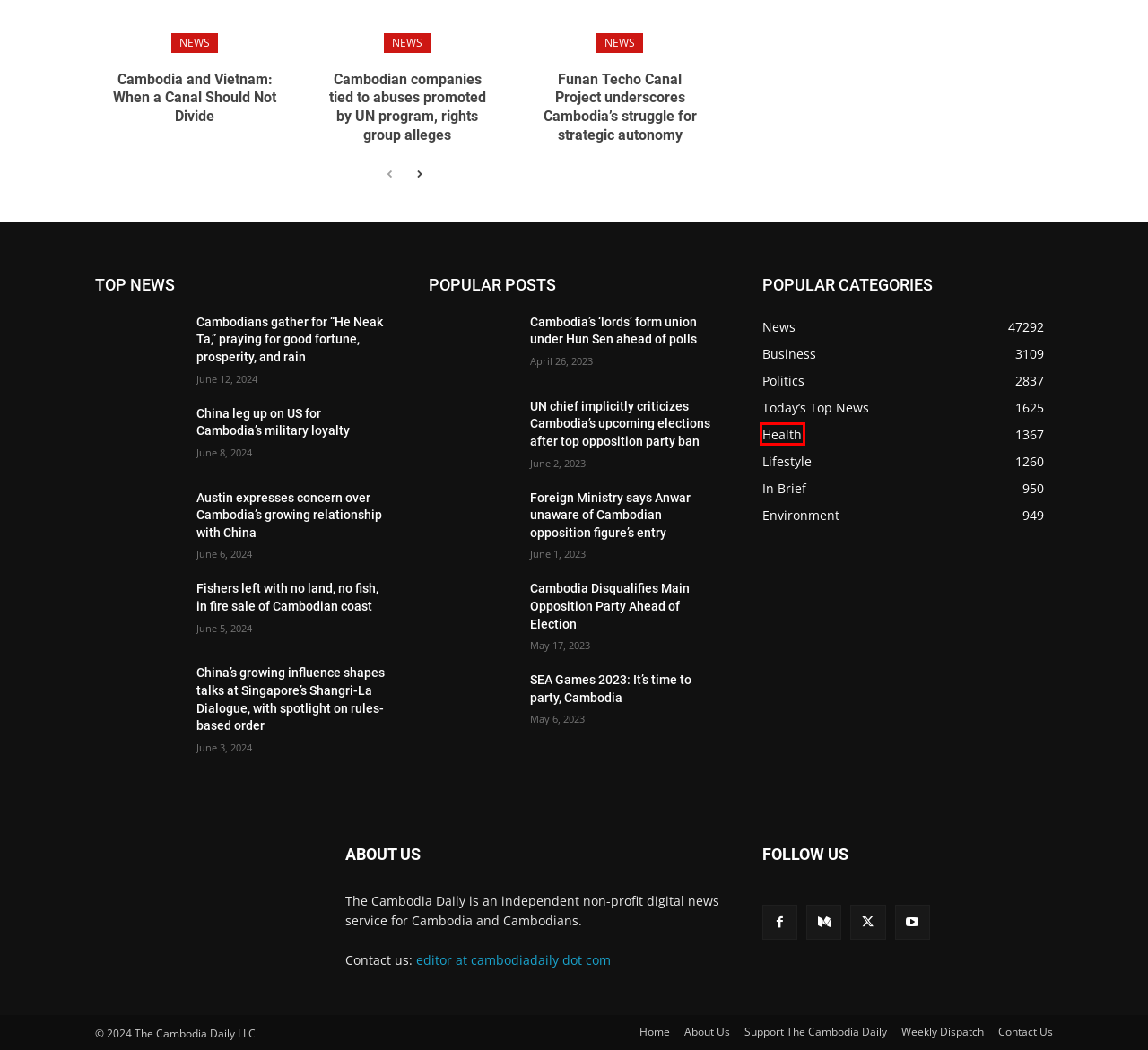Analyze the screenshot of a webpage with a red bounding box and select the webpage description that most accurately describes the new page resulting from clicking the element inside the red box. Here are the candidates:
A. China leg up on US for Cambodia’s military loyalty - The Cambodia Daily
B. SEA Games 2023: It’s time to party, Cambodia - The Cambodia Daily
C. In Brief Archives - The Cambodia Daily
D. Foreign Ministry says Anwar unaware of Cambodian opposition figure's entry - The Cambodia Daily
E. Weekly Dispatch - The Cambodia Daily
F. Health Archives - The Cambodia Daily
G. Cambodia's 'lords' form union under Hun Sen ahead of polls - The Cambodia Daily
H. Fishers left with no land, no fish, in fire sale of Cambodian coast - The Cambodia Daily

F